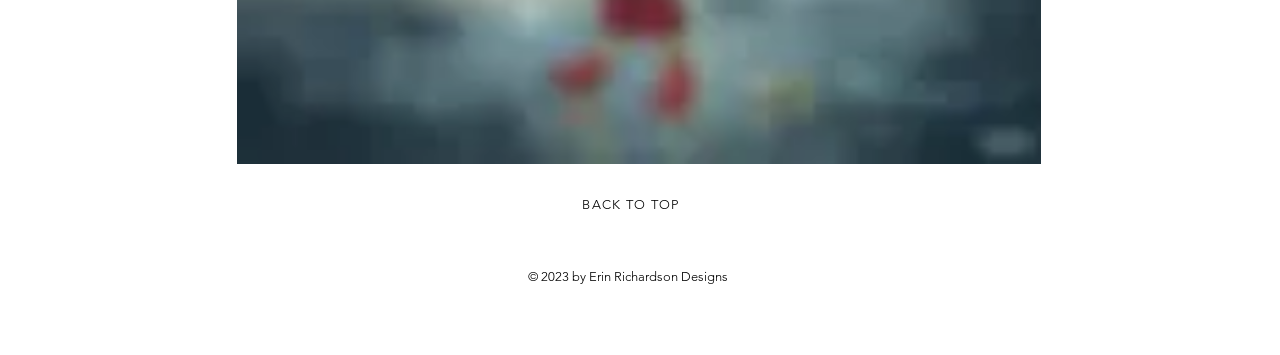Determine the bounding box coordinates of the UI element that matches the following description: "VG247.com". The coordinates should be four float numbers between 0 and 1 in the format [left, top, right, bottom].

None